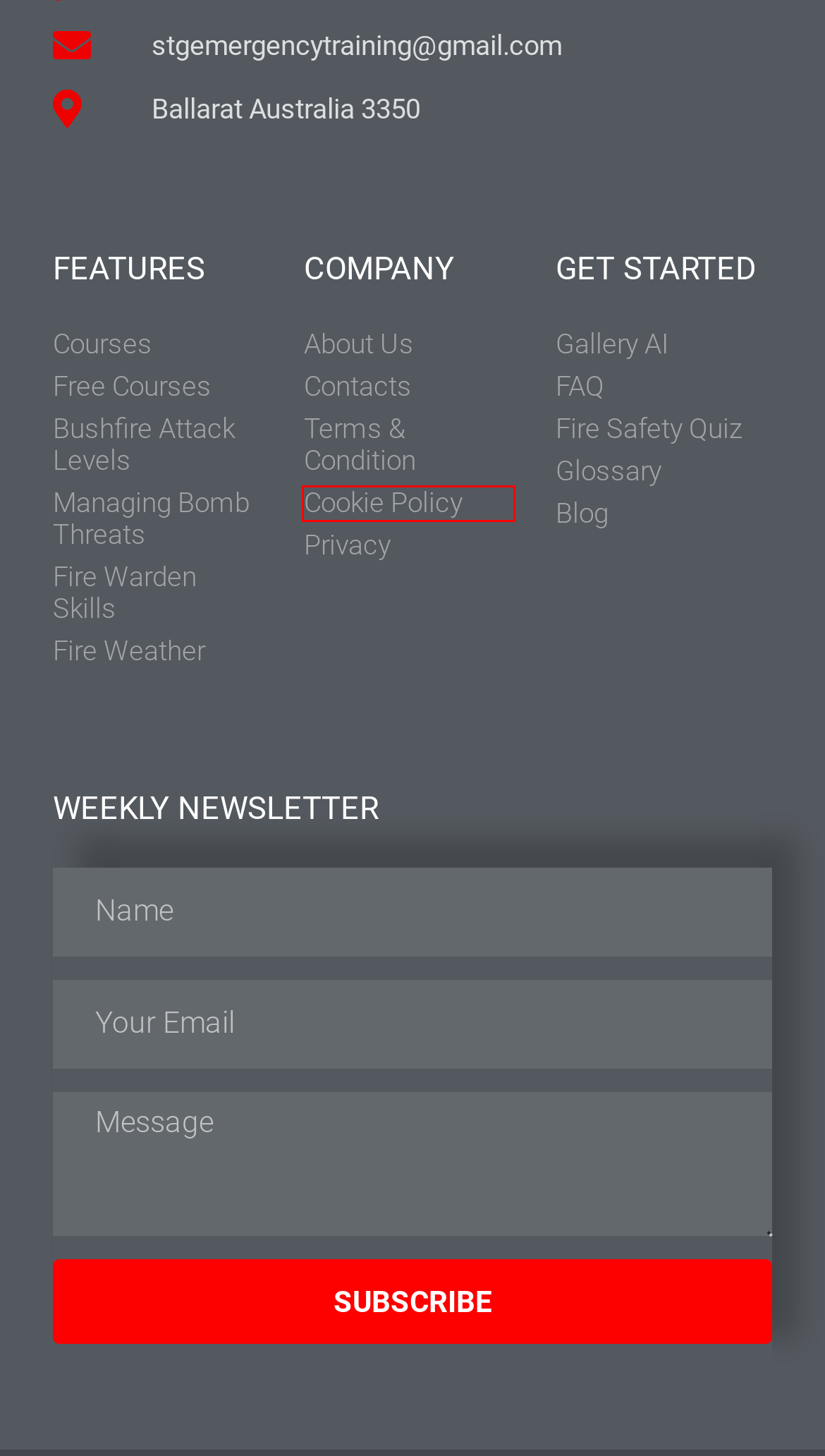Provided is a screenshot of a webpage with a red bounding box around an element. Select the most accurate webpage description for the page that appears after clicking the highlighted element. Here are the candidates:
A. Cookie Policy (AU) | Fire Rescue Classifieds
B. Understanding Wildfires: Weather And Fire Science Explained
C. All Courses - Fire Safety Online Courses
D. About Us: Fire Rescue Classifieds - Your Source for Firefighting
E. Fire Warden Training Skills Maintenance: Essential Update Course
F. Quick & Easy Online Form, Email, and Phone Options
G. Our Fire Fighting Blog | Fire Rescue Classifieds
H. Terms and Conditions | Fire Rescue Classifieds

A